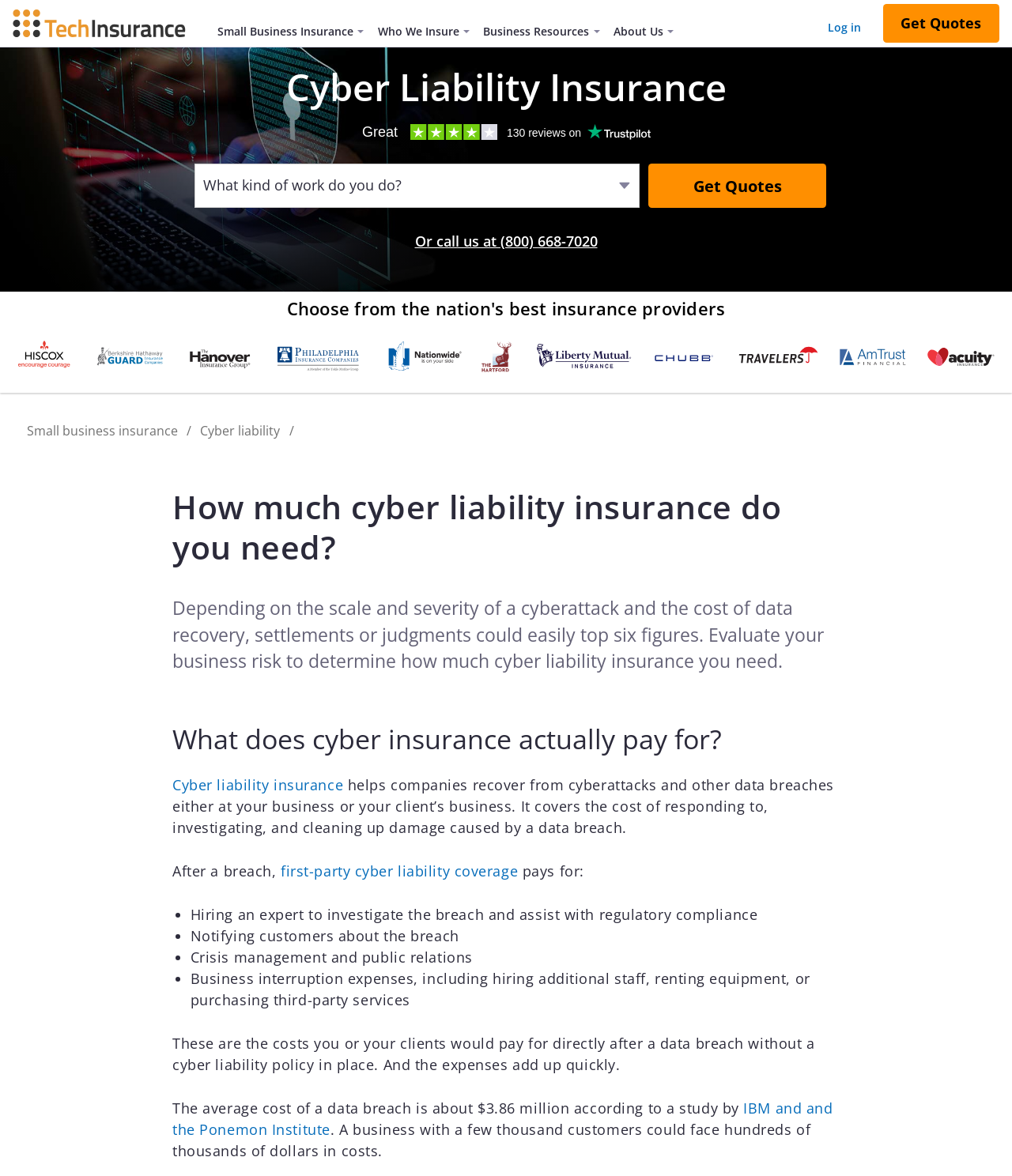What kind of work is the webpage asking about?
Based on the visual information, provide a detailed and comprehensive answer.

The webpage is asking about the kind of work the user does, as indicated by the text 'What kind of work do you do?' which is located above a textbox, suggesting that the user needs to input their work type.